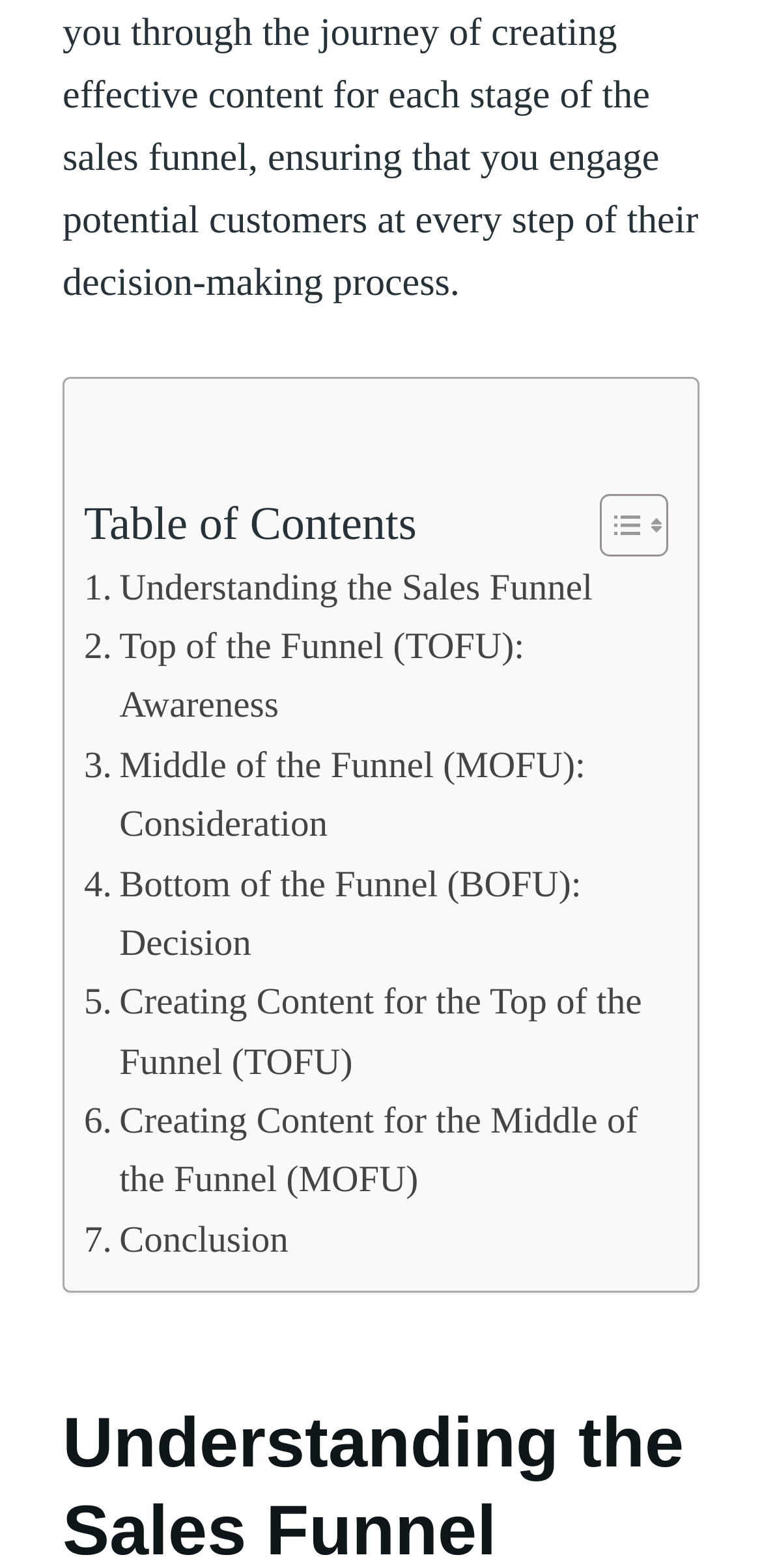Give a succinct answer to this question in a single word or phrase: 
What is the text of the first link?

Understanding the Sales Funnel